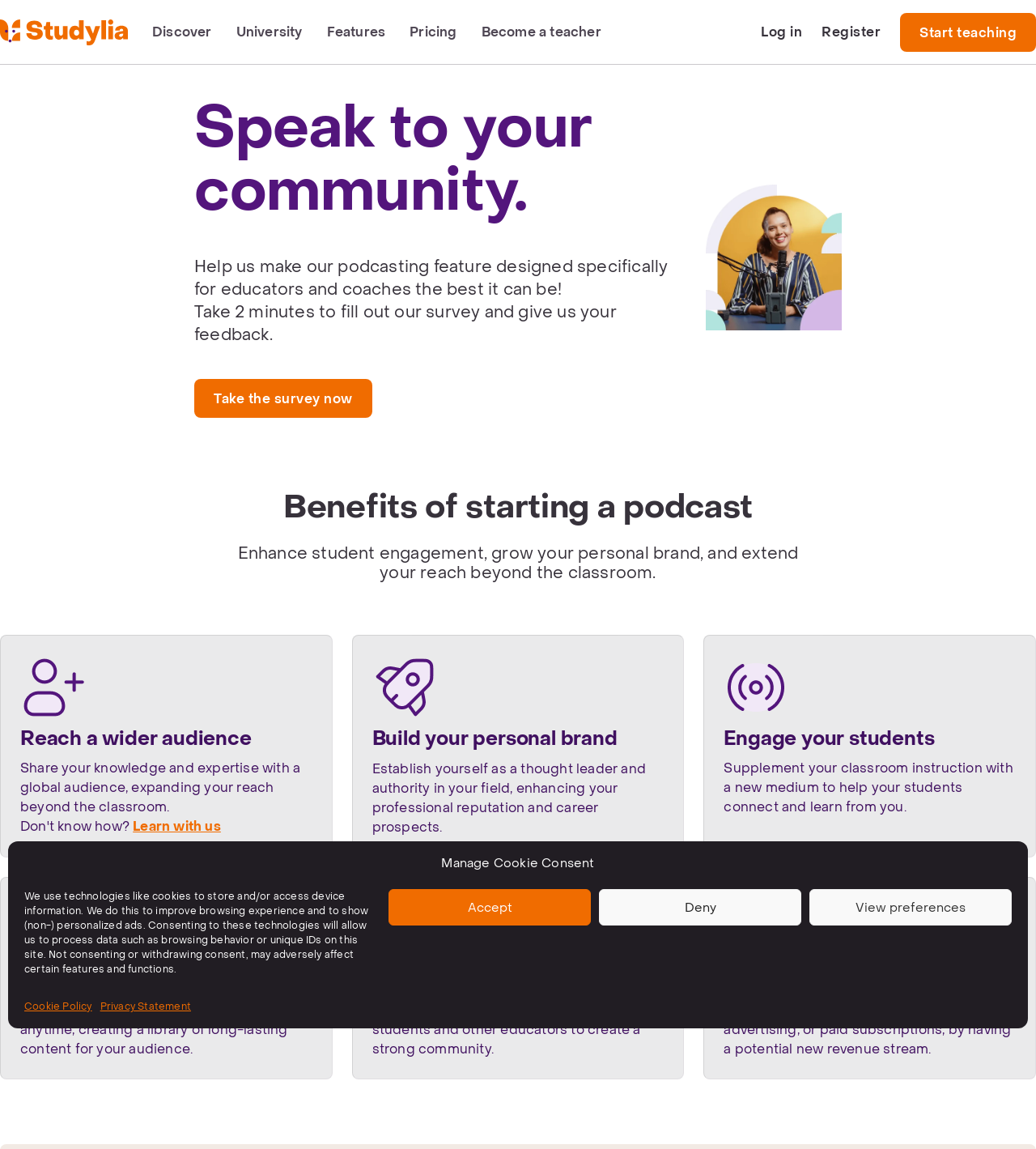Can you pinpoint the bounding box coordinates for the clickable element required for this instruction: "Start teaching"? The coordinates should be four float numbers between 0 and 1, i.e., [left, top, right, bottom].

[0.869, 0.011, 1.0, 0.045]